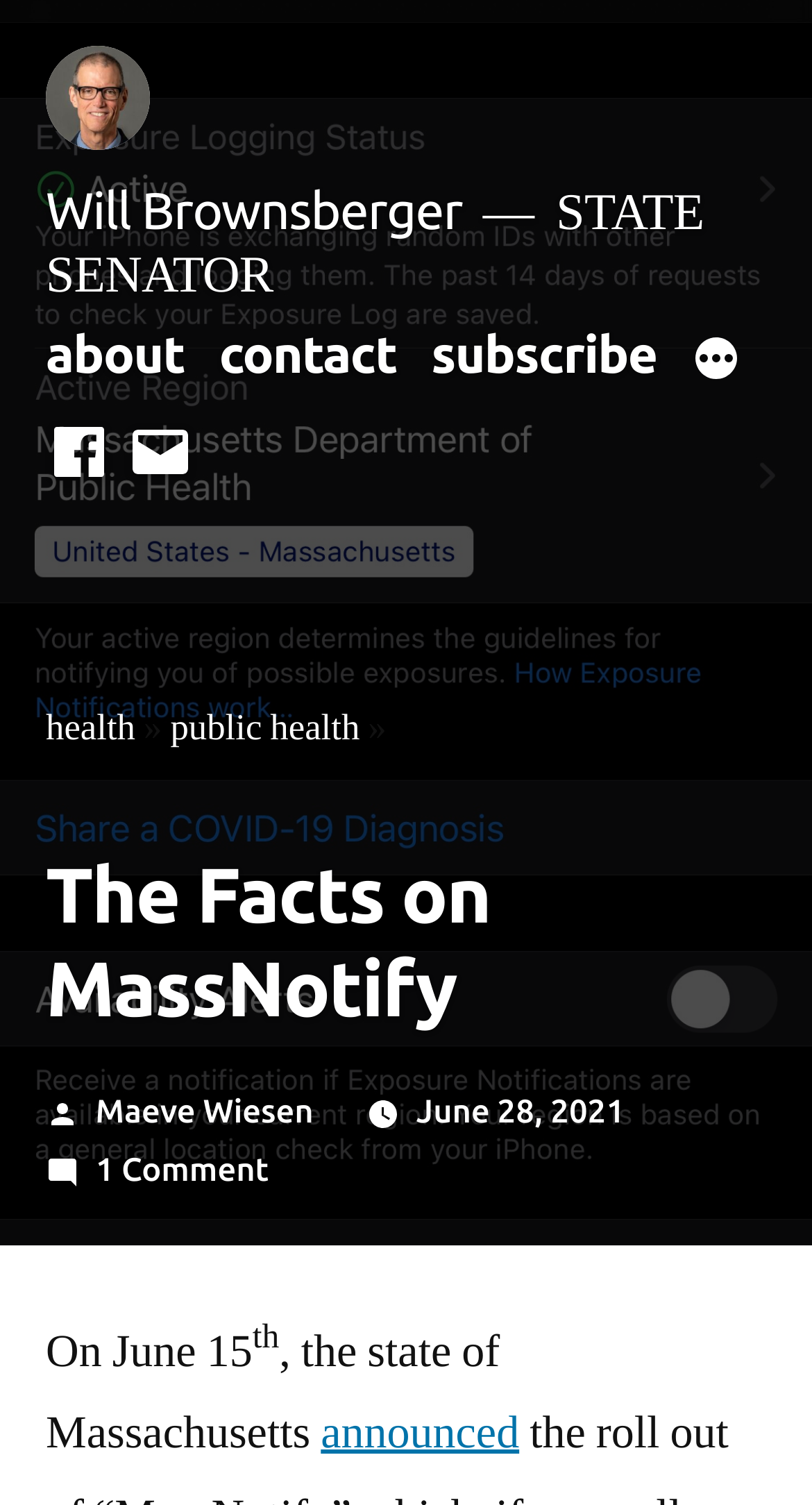Please identify the bounding box coordinates of the element that needs to be clicked to perform the following instruction: "View the public health page".

[0.21, 0.468, 0.443, 0.499]